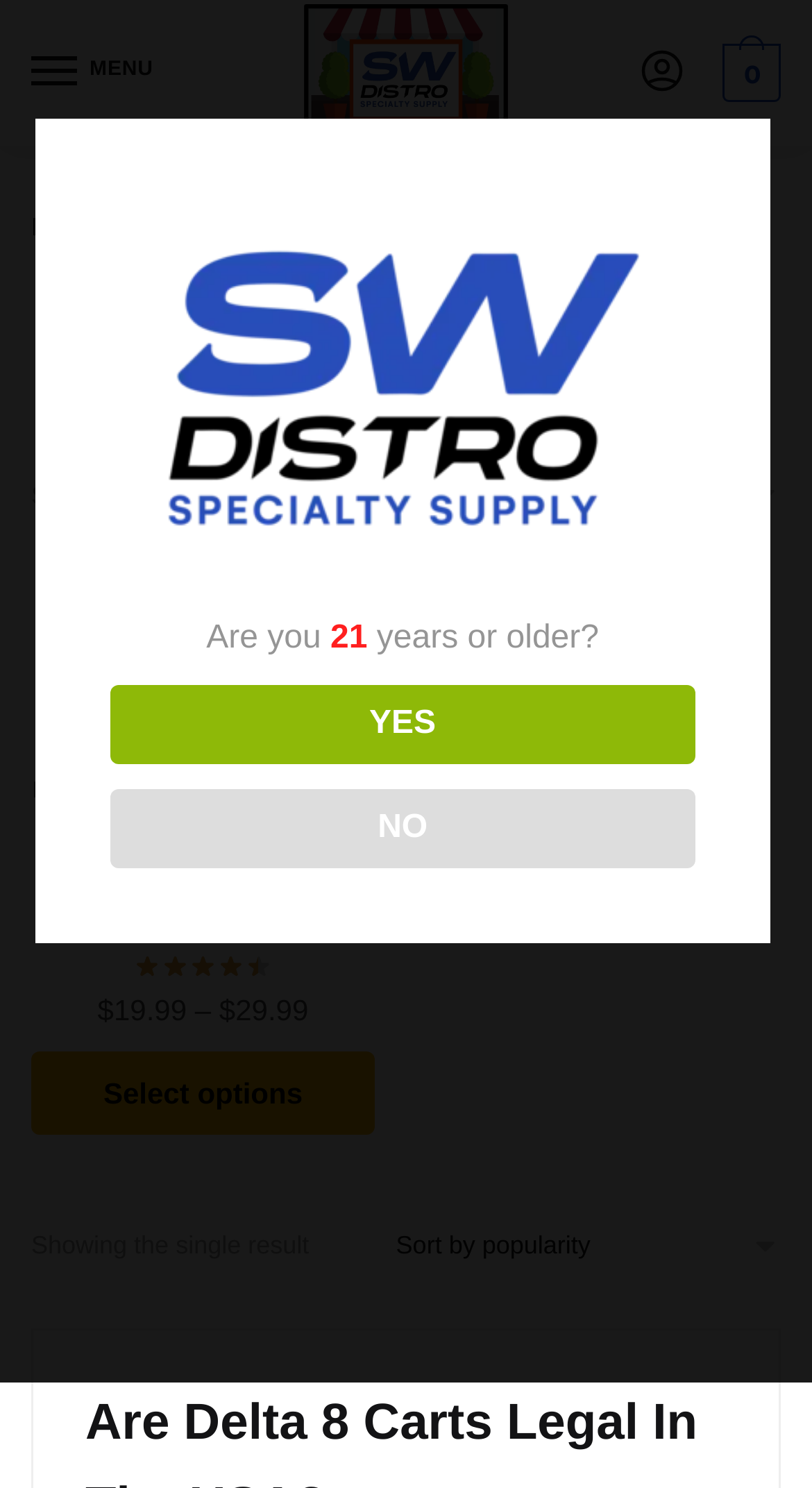Using the provided description Delta 8 Inhalables, find the bounding box coordinates for the UI element. Provide the coordinates in (top-left x, top-left y, bottom-right x, bottom-right y) format, ensuring all values are between 0 and 1.

[0.285, 0.143, 0.531, 0.162]